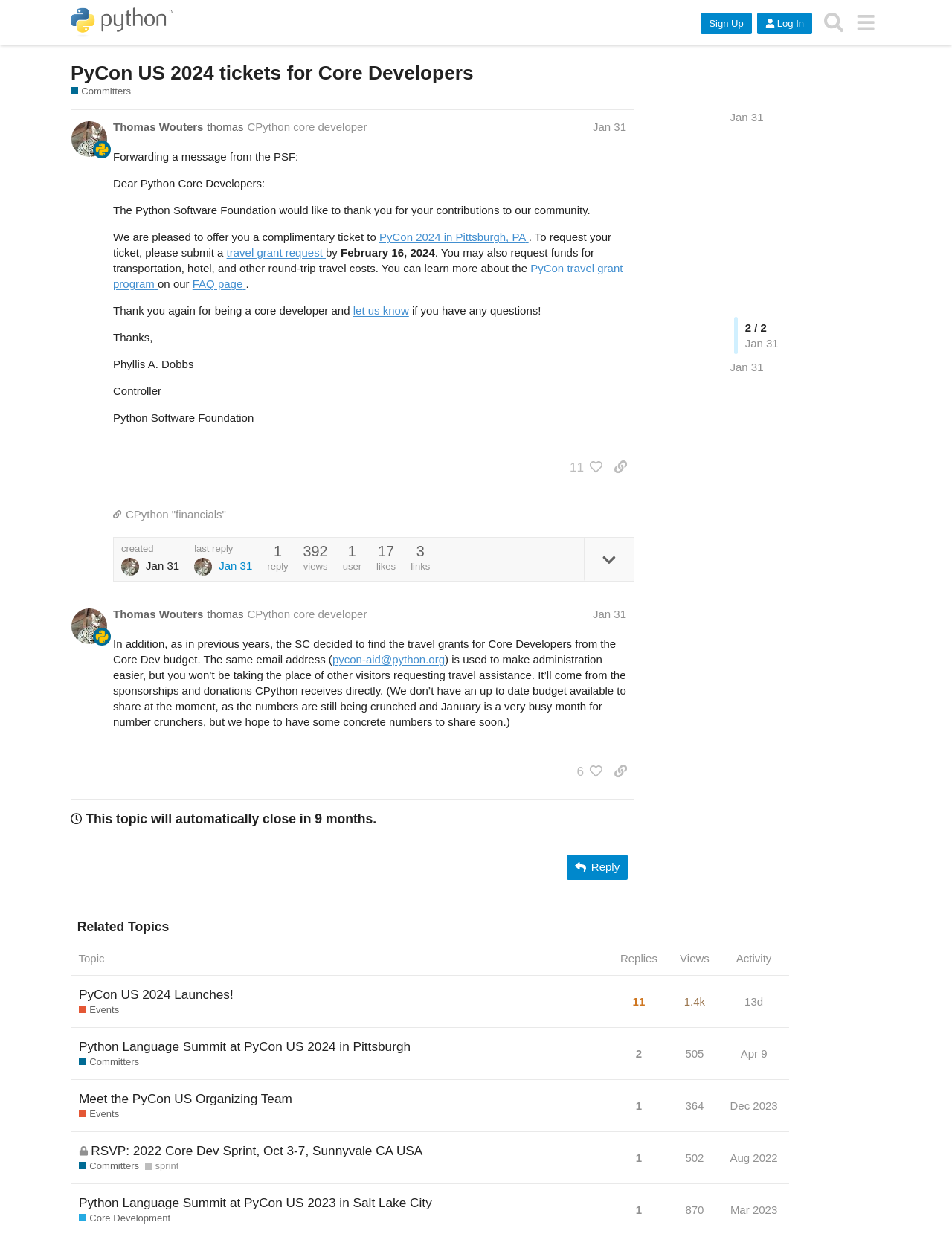Give an in-depth explanation of the webpage layout and content.

This webpage appears to be a discussion forum or a community platform, specifically a page about PyCon US 2024 tickets for Core Developers. At the top, there is a header section with links to "Discussions on Python.org", "Sign Up", "Log In", "Search", and a menu button. Below the header, there is a main content area with a heading that reads "PyCon US 2024 tickets for Core Developers" and a subheading "Committers".

The main content area is divided into two sections, each representing a post or a topic of discussion. The first post is from a user named Thomas Wouters, who is a CPython core developer. The post is dated January 31 and contains a message from the Python Software Foundation thanking Python Core Developers for their contributions and offering them a complimentary ticket to PyCon 2024. The post also provides information on how to request a travel grant and mentions that the Python Software Foundation will be offering funds for transportation, hotel, and other round-trip travel costs.

Below the post, there are several buttons and links, including a "like" button, a "copy link" button, and a link to view replies. There is also a section showing the number of views, likes, and links.

The second post, also from Thomas Wouters, is dated January 31 and discusses the travel grants for Core Developers. The post mentions that the Python Software Foundation has decided to fund the travel grants from the Core Dev budget and provides information on how to request assistance.

At the bottom of the page, there is a heading that reads "This topic will automatically close in 9 months."